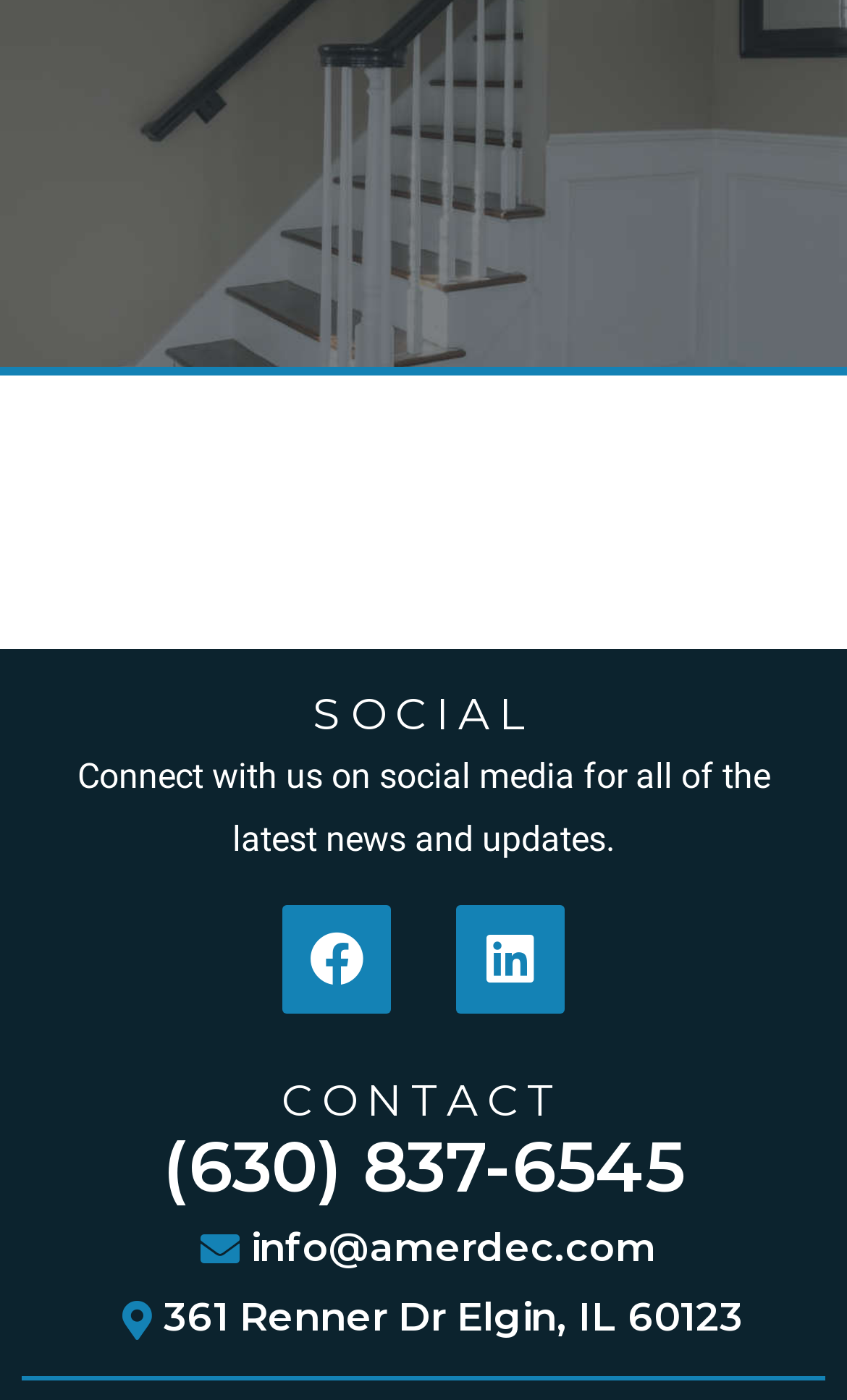What is the purpose of the social media links?
Provide an in-depth and detailed answer to the question.

I found the static text element 'Connect with us on social media for all of the latest news and updates.' near the social media links, which suggests that the purpose of these links is to connect with the company on social media.